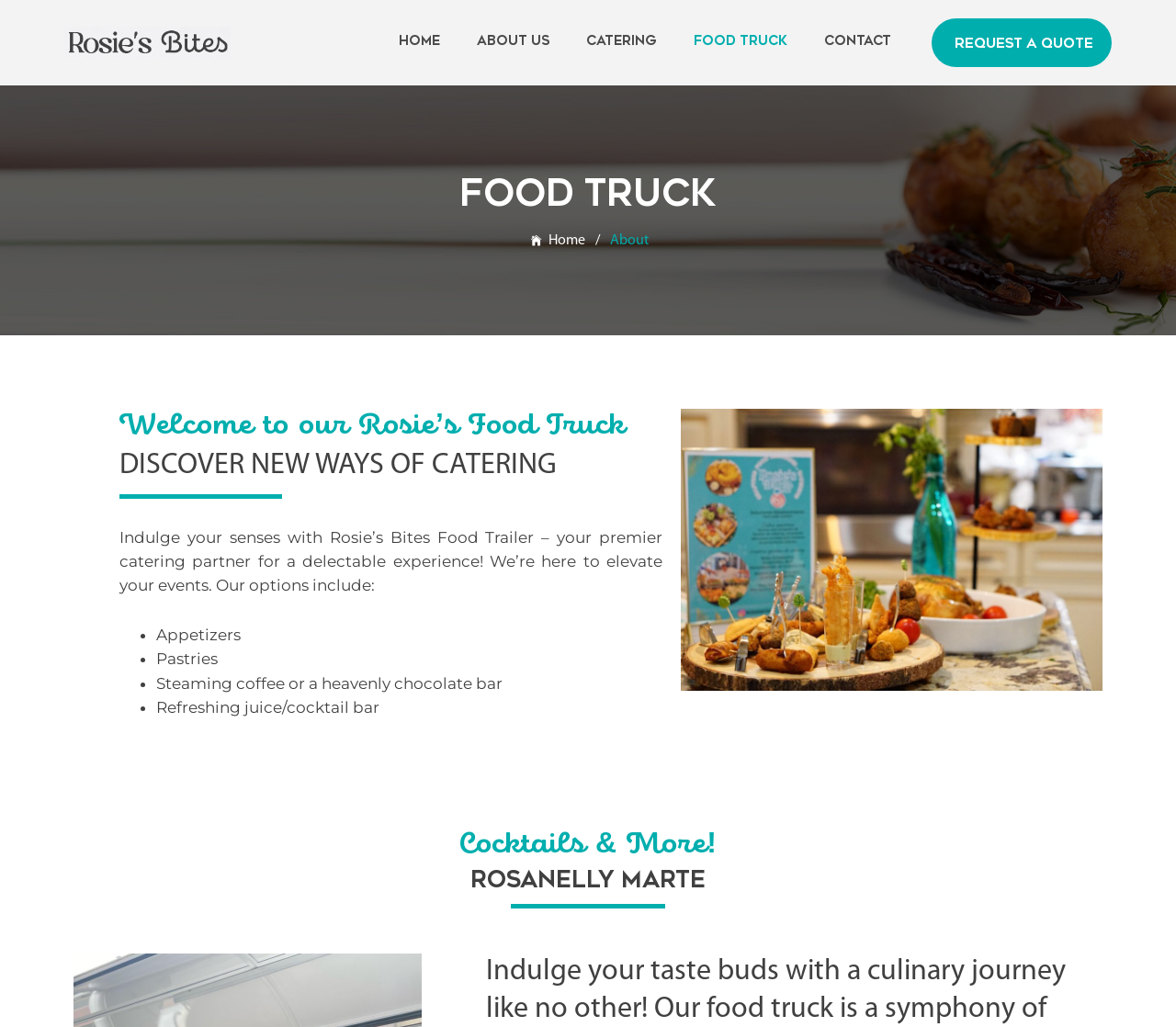What is the name of the food truck?
Use the screenshot to answer the question with a single word or phrase.

Rosie's Bites